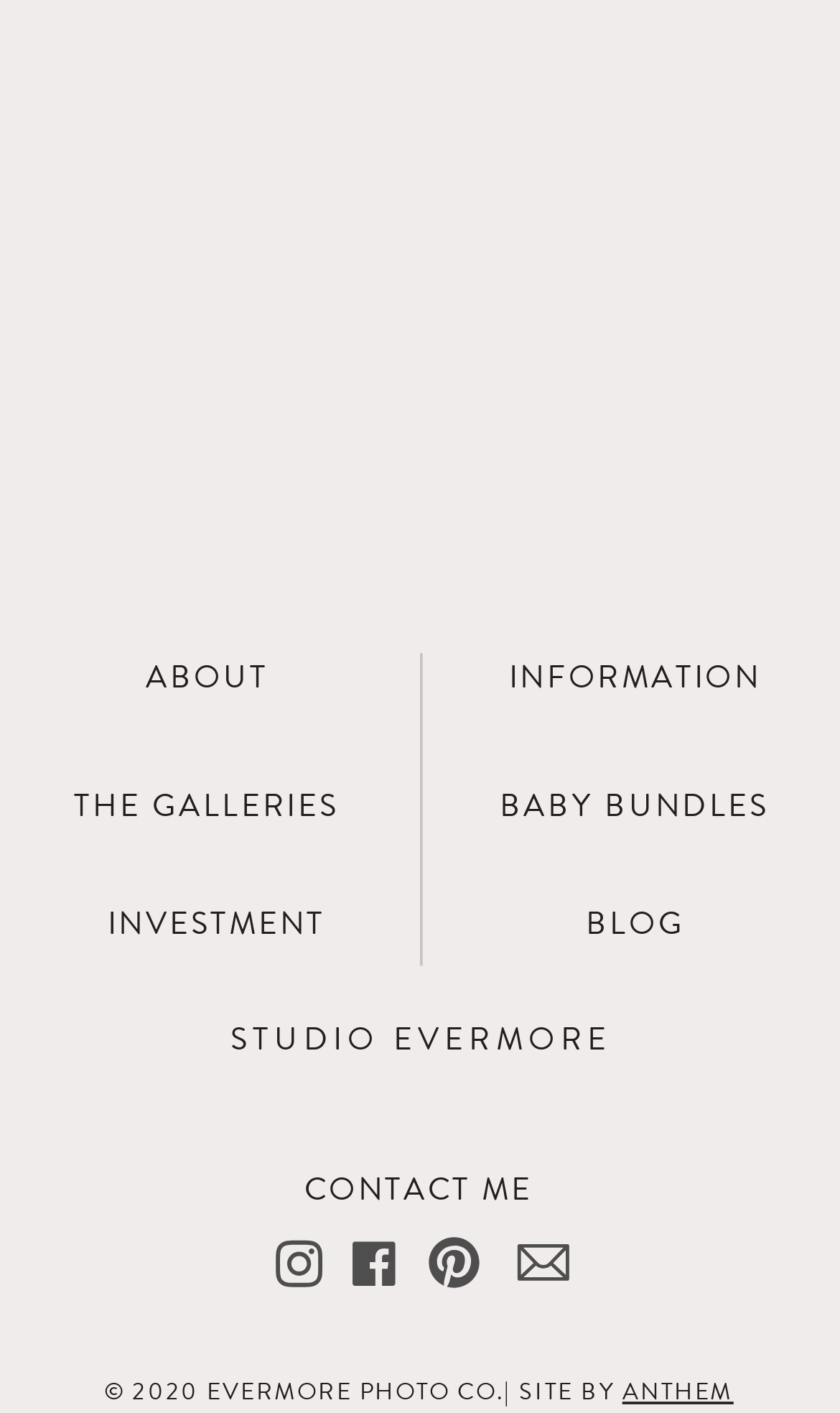Determine the bounding box coordinates of the clickable area required to perform the following instruction: "Open the 'BLOG' page". The coordinates should be represented as four float numbers between 0 and 1: [left, top, right, bottom].

[0.638, 0.644, 0.875, 0.67]